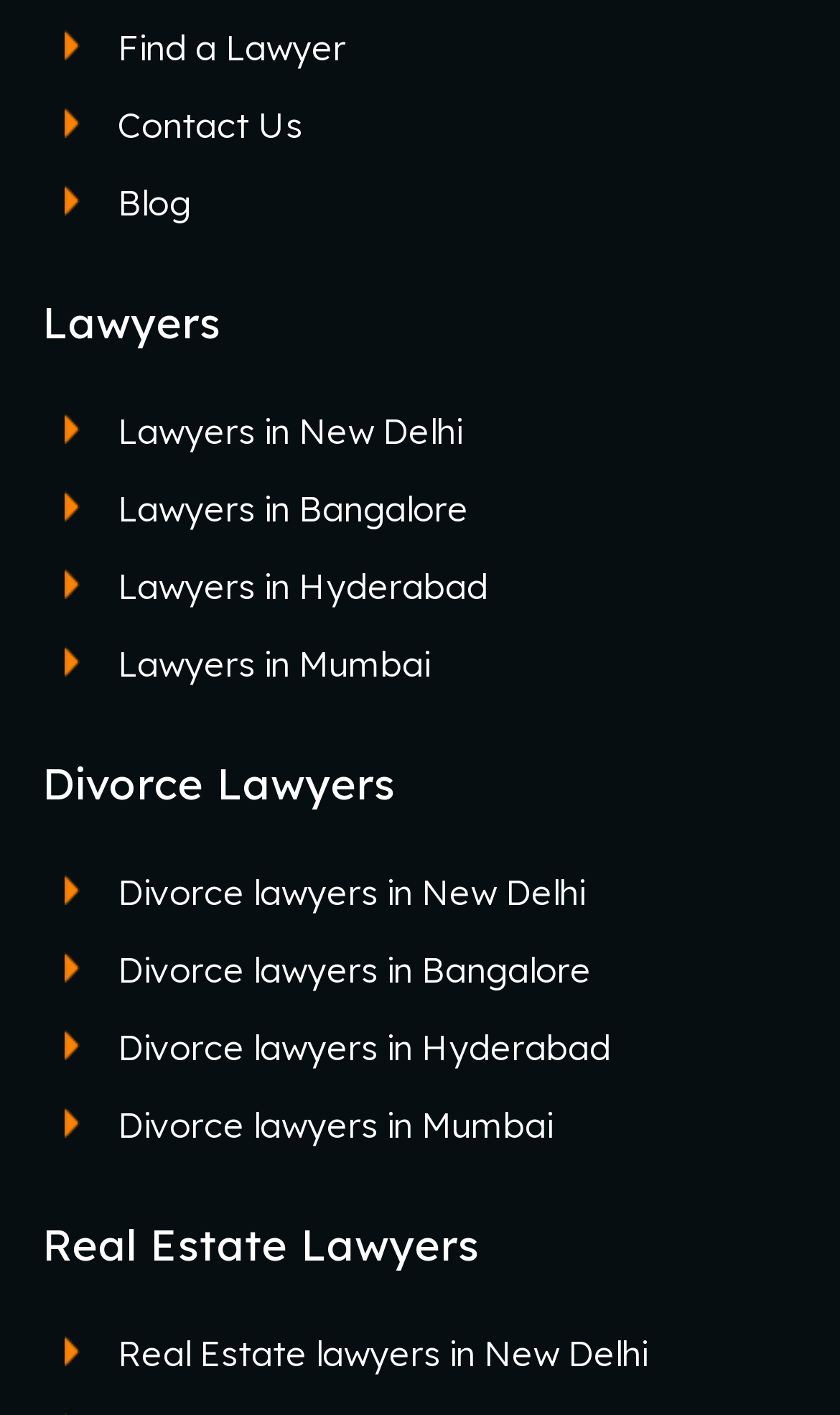What is the first city listed for lawyers?
Using the visual information, respond with a single word or phrase.

New Delhi